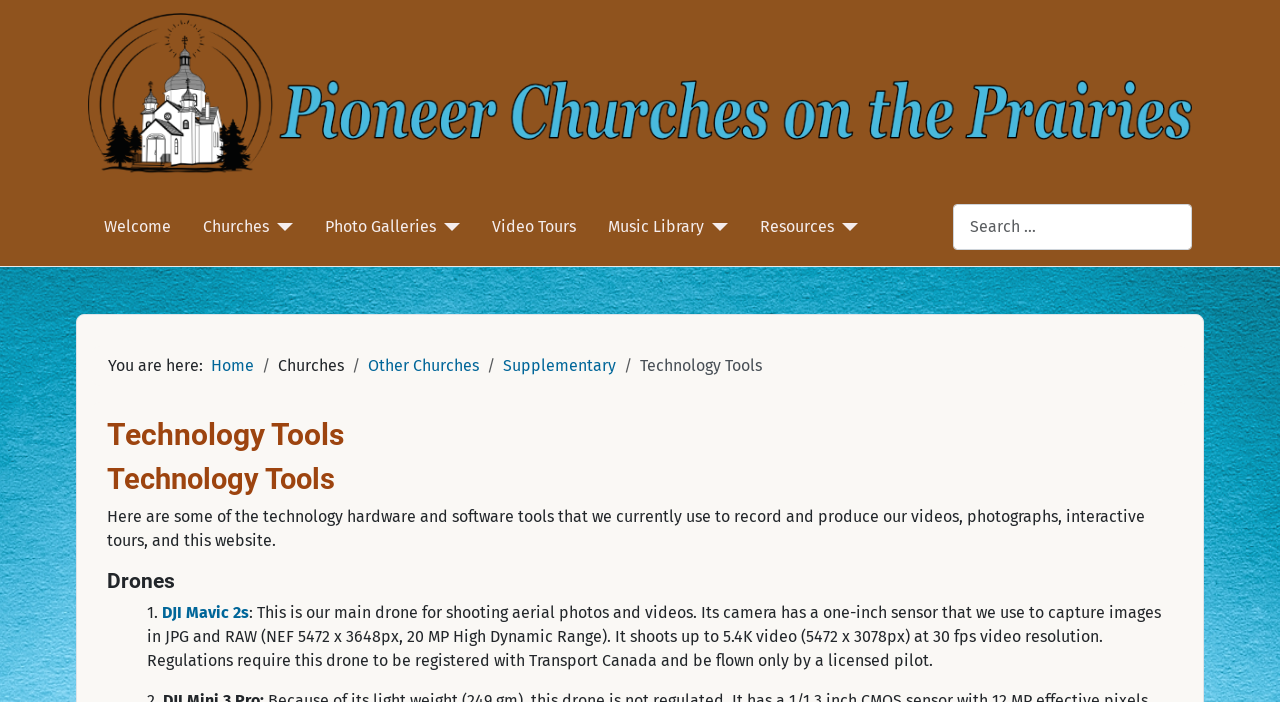Please identify the bounding box coordinates of the element that needs to be clicked to execute the following command: "Explore 'Photo Galleries'". Provide the bounding box using four float numbers between 0 and 1, formatted as [left, top, right, bottom].

[0.254, 0.306, 0.341, 0.34]